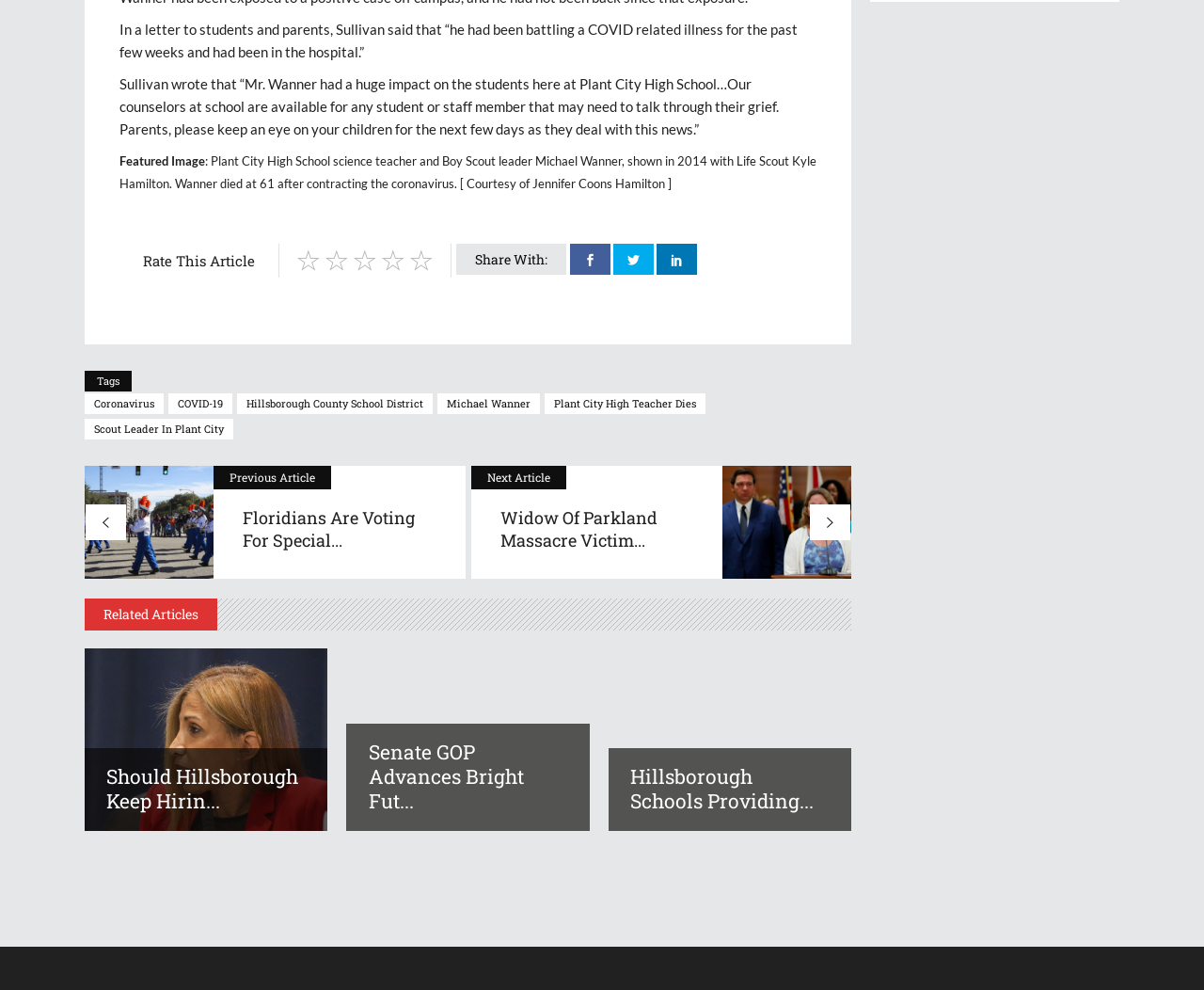Give the bounding box coordinates for the element described as: "coronavirus".

[0.07, 0.398, 0.136, 0.419]